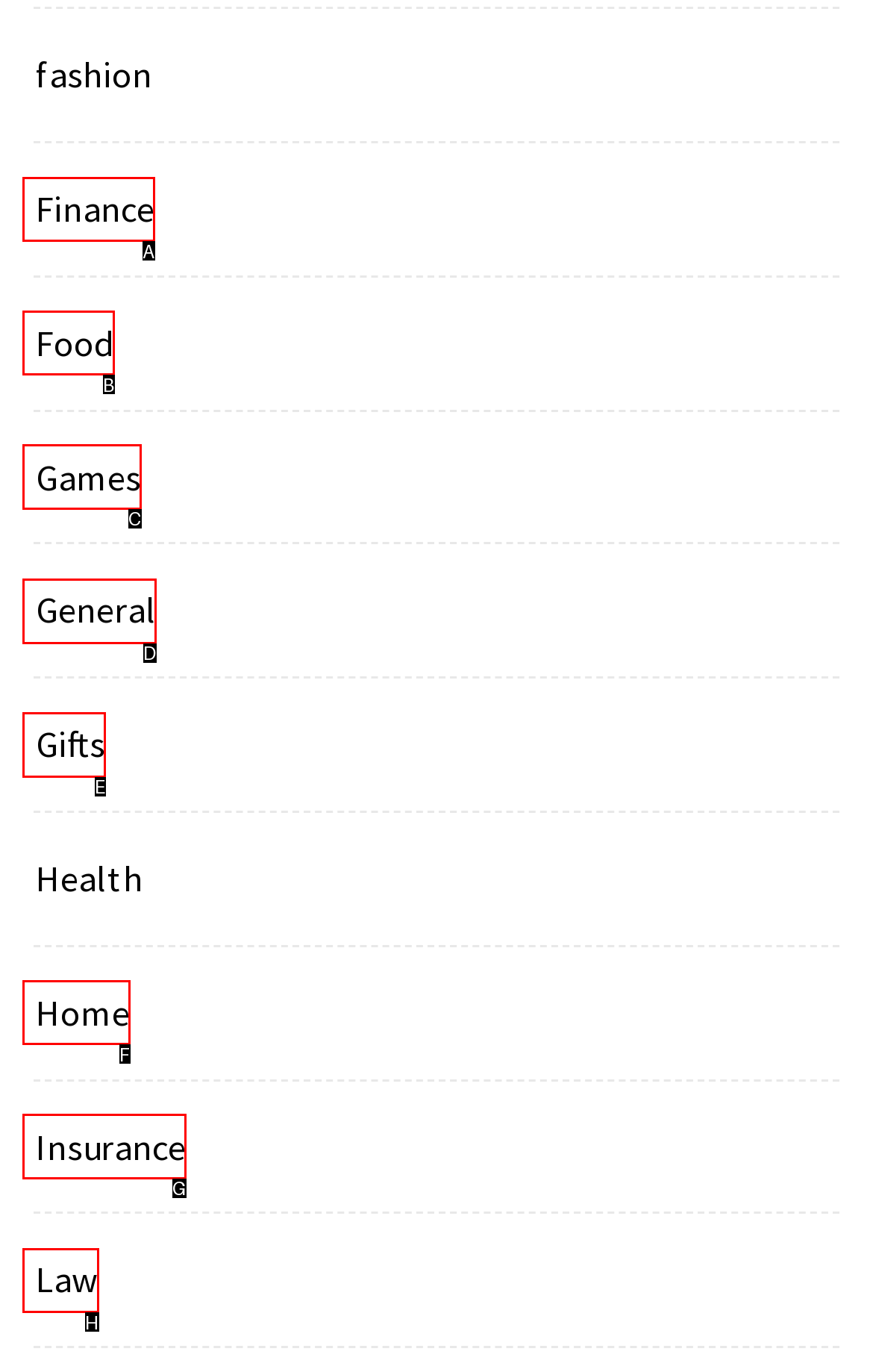Point out the option that needs to be clicked to fulfill the following instruction: explore general topics
Answer with the letter of the appropriate choice from the listed options.

D